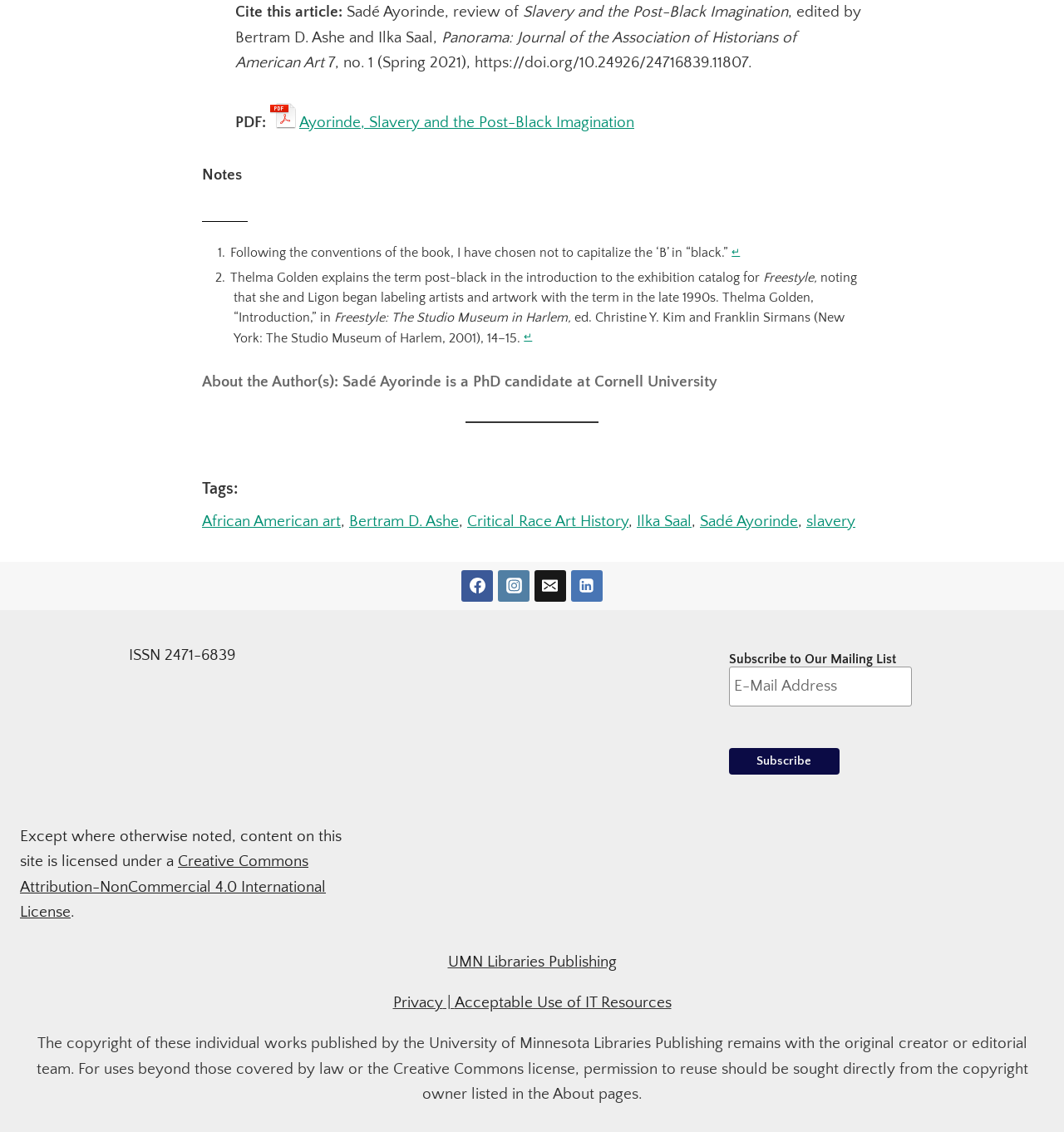What is the name of the journal that published the article?
Analyze the image and deliver a detailed answer to the question.

The name of the journal that published the article can be found in the text 'Panorama: Journal of the Association of Historians of American Art' which is located near the top of the webpage, below the title of the article.